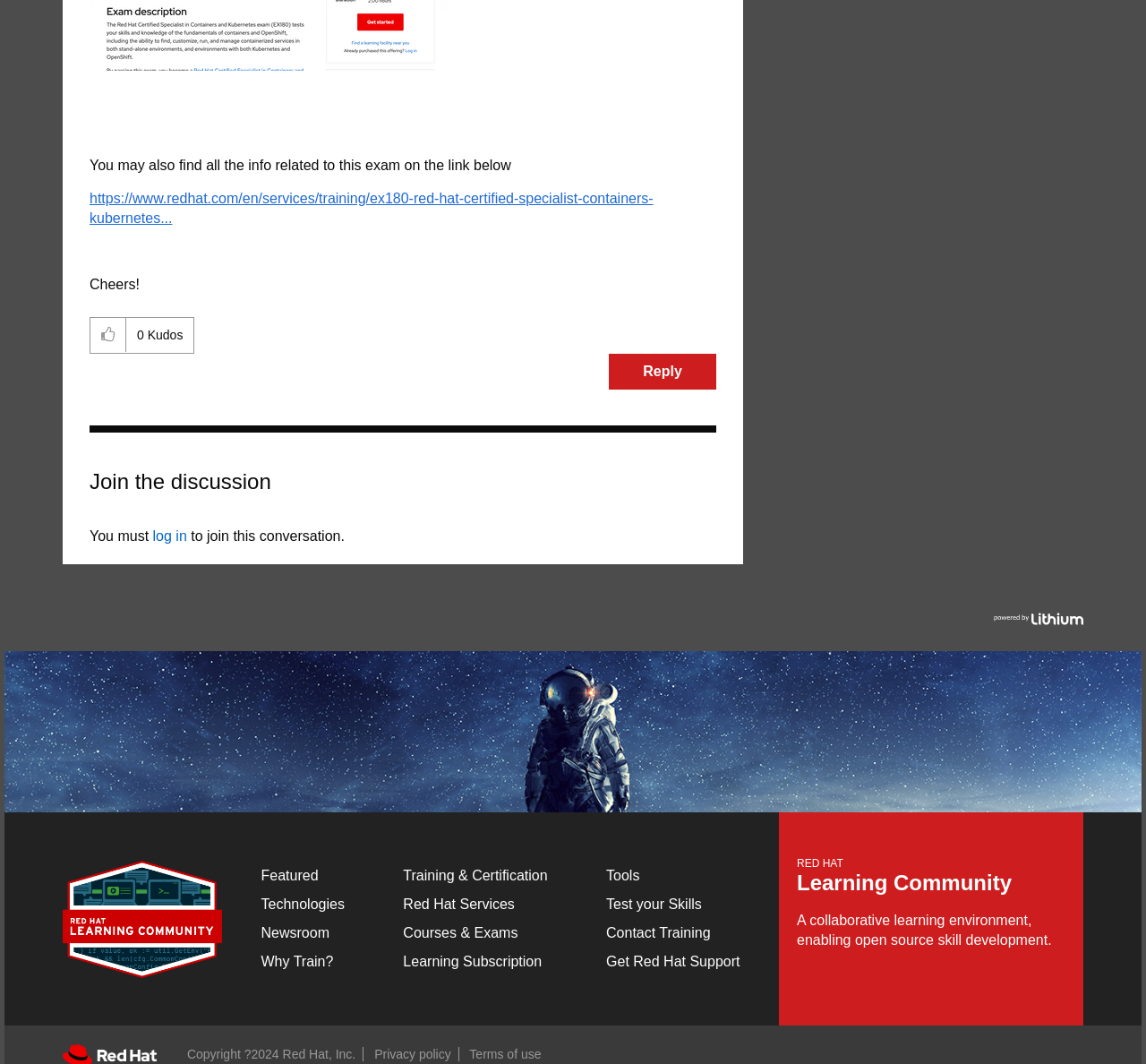Give a one-word or short-phrase answer to the following question: 
What is the name of the exam mentioned on the page?

EX180